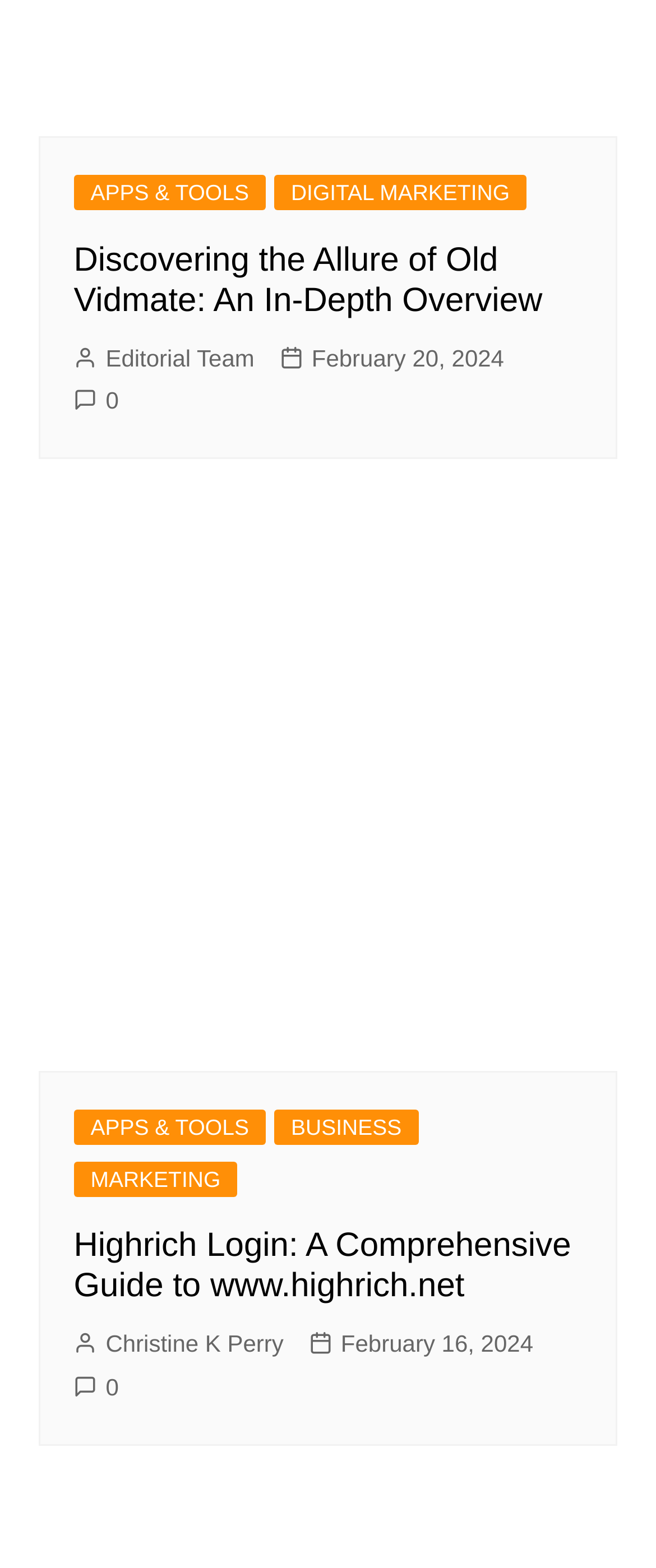Given the element description "DIGITAL MARKETING", identify the bounding box of the corresponding UI element.

[0.418, 0.112, 0.803, 0.134]